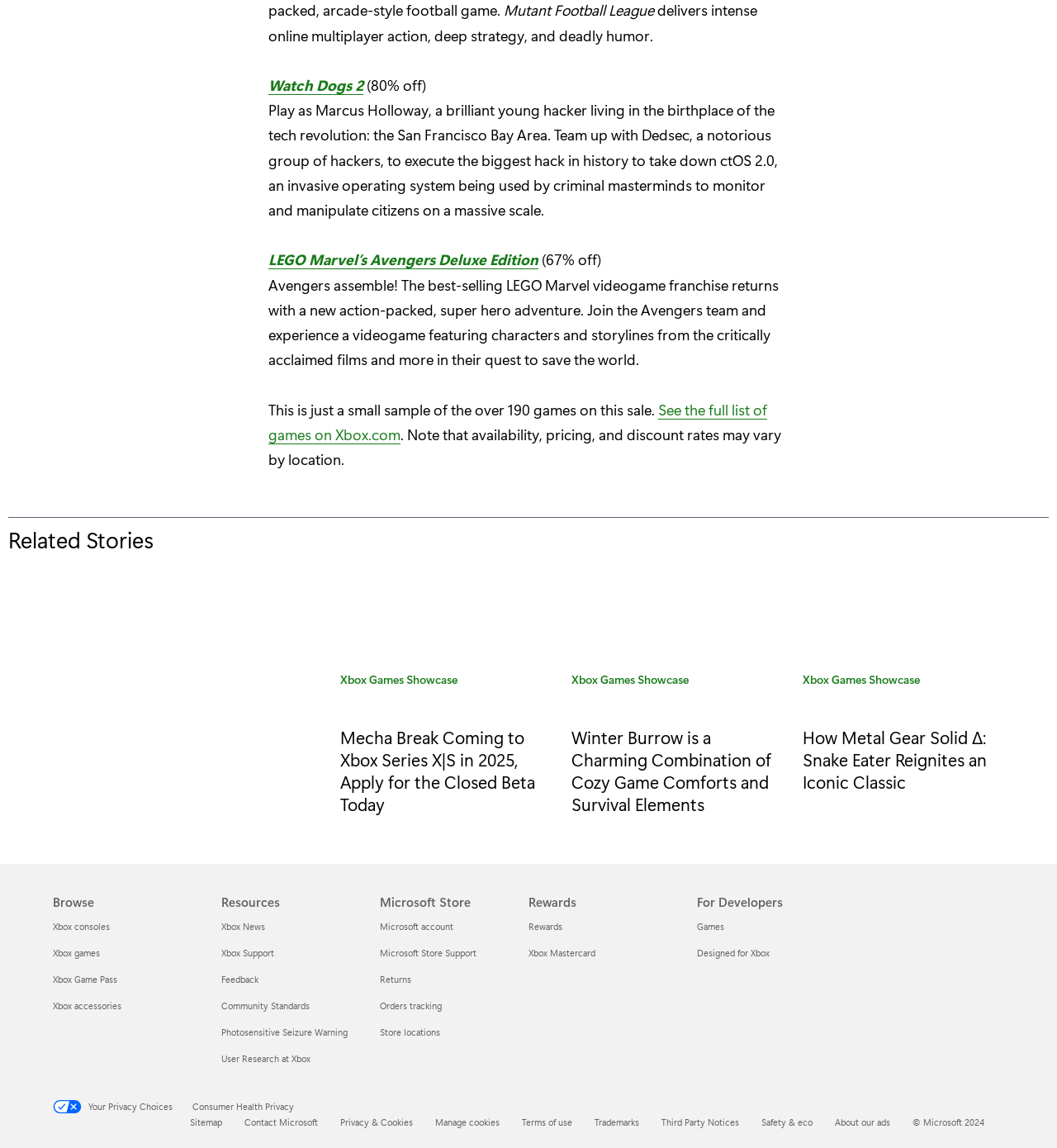Determine the bounding box coordinates for the area that should be clicked to carry out the following instruction: "Click on See the full list of games on Xbox.com".

[0.254, 0.348, 0.726, 0.387]